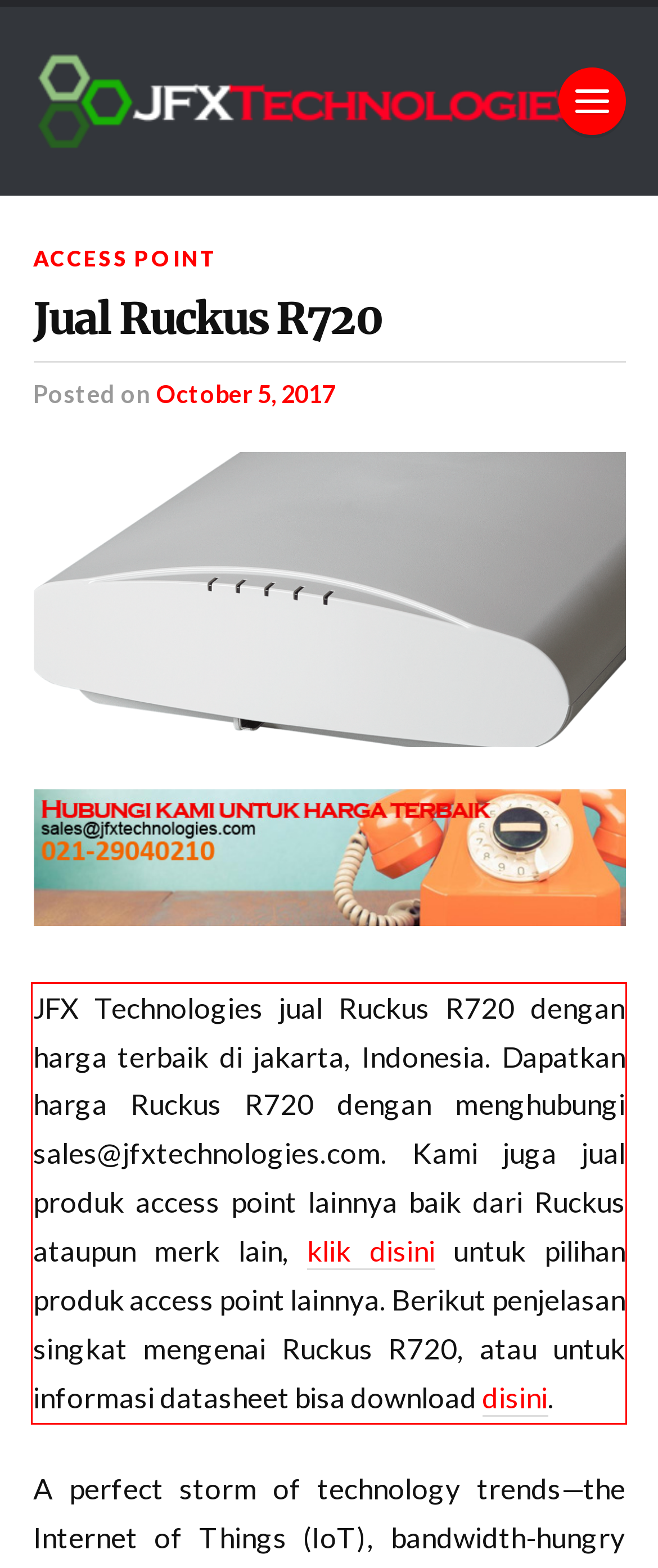Please examine the webpage screenshot and extract the text within the red bounding box using OCR.

JFX Technologies jual Ruckus R720 dengan harga terbaik di jakarta, Indonesia. Dapatkan harga Ruckus R720 dengan menghubungi sales@jfxtechnologies.com. Kami juga jual produk access point lainnya baik dari Ruckus ataupun merk lain, klik disini untuk pilihan produk access point lainnya. Berikut penjelasan singkat mengenai Ruckus R720, atau untuk informasi datasheet bisa download disini.